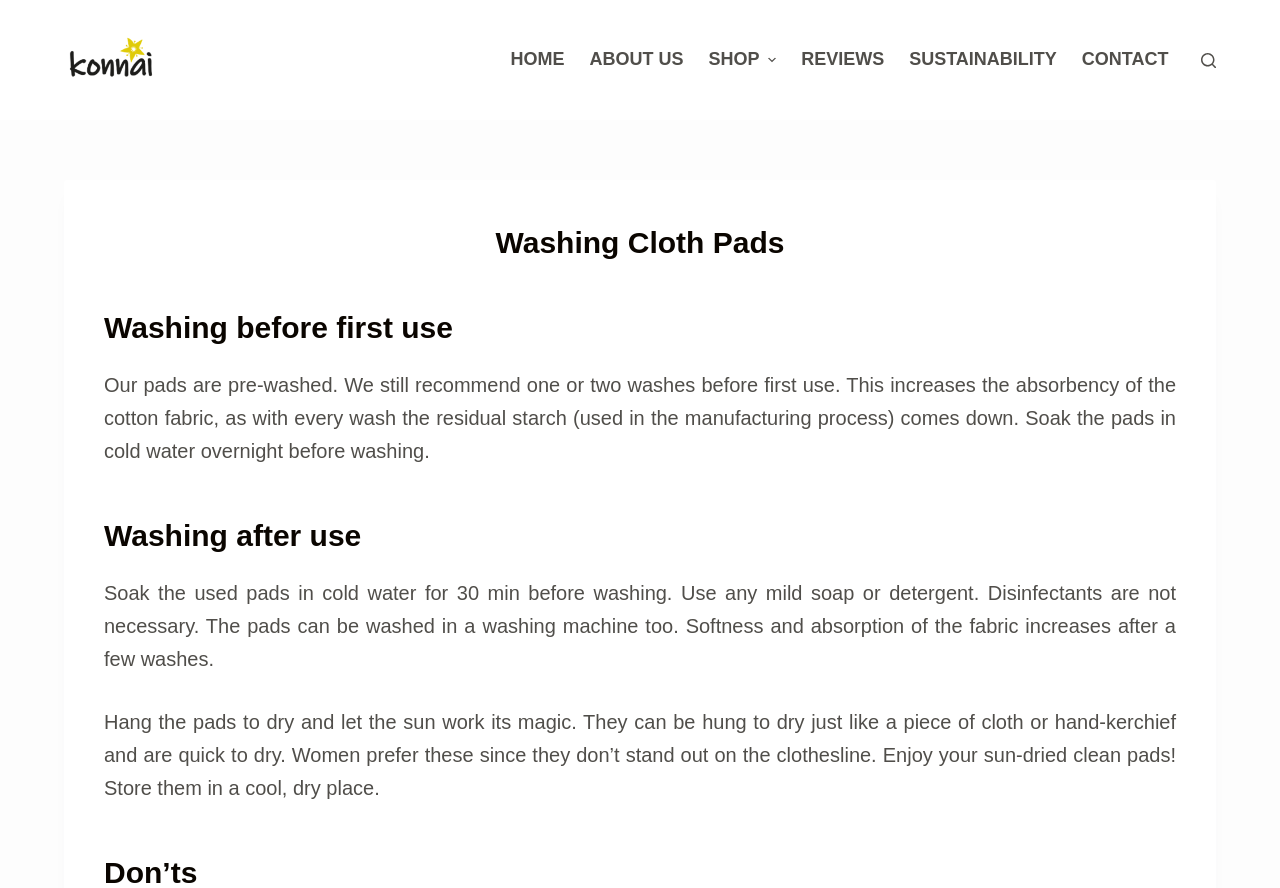Please find the bounding box coordinates of the element that needs to be clicked to perform the following instruction: "Visit the 'ABOUT US' page". The bounding box coordinates should be four float numbers between 0 and 1, represented as [left, top, right, bottom].

[0.451, 0.0, 0.544, 0.135]